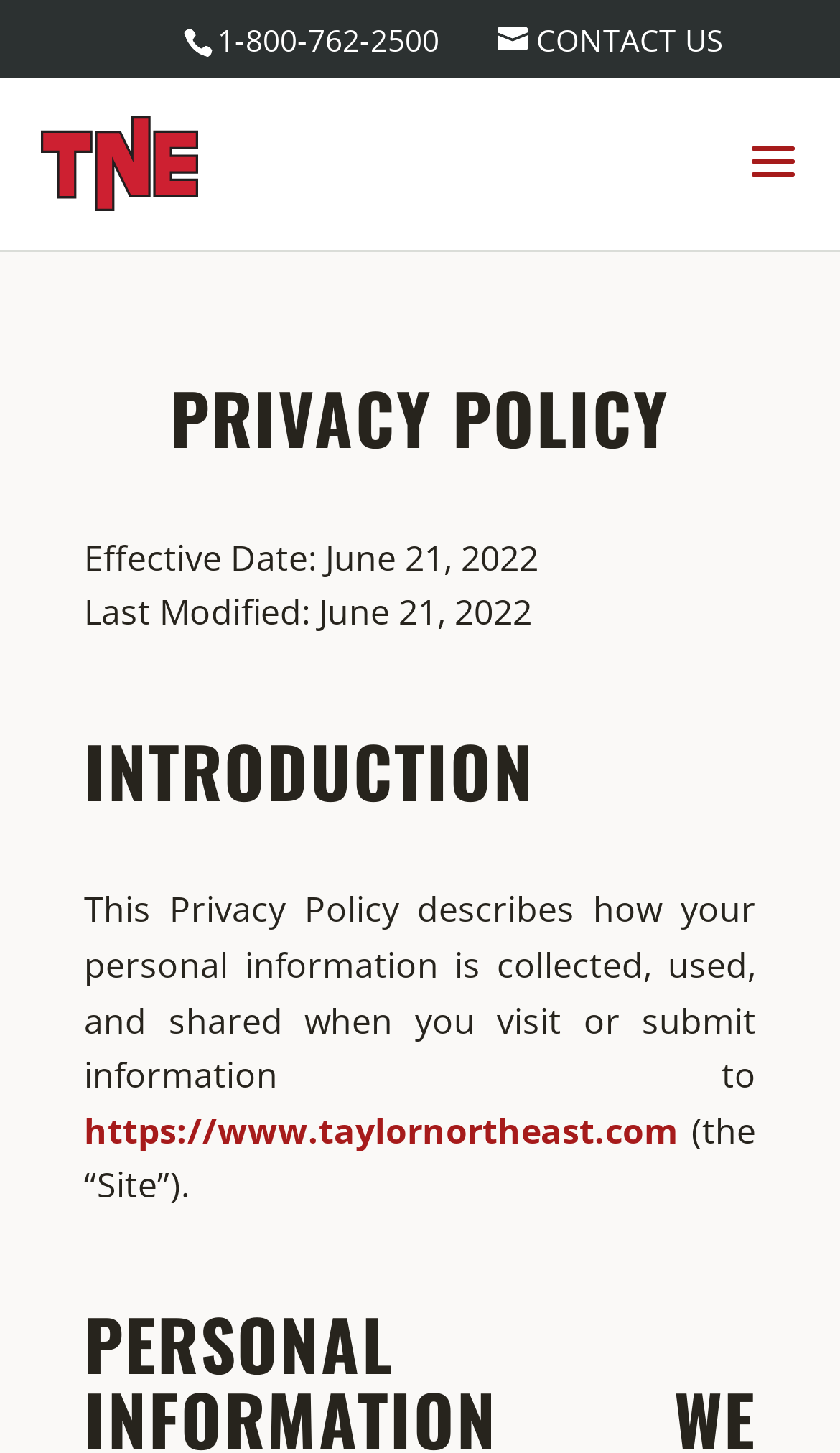Given the description: "name="s" placeholder="Search …" title="Search for:"", determine the bounding box coordinates of the UI element. The coordinates should be formatted as four float numbers between 0 and 1, [left, top, right, bottom].

[0.423, 0.053, 0.823, 0.126]